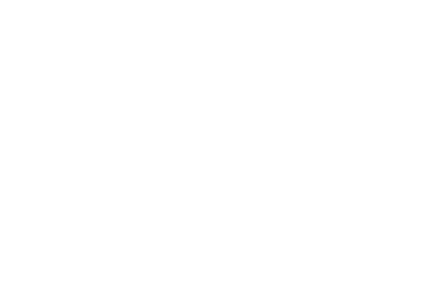Consider the image and give a detailed and elaborate answer to the question: 
What does the Socian AI logo signify?

The logo of Socian AI represents the company's commitment to leveraging artificial intelligence (AI) solutions to empower enterprises and drive data-driven insights. This reflects the company's mission and values.